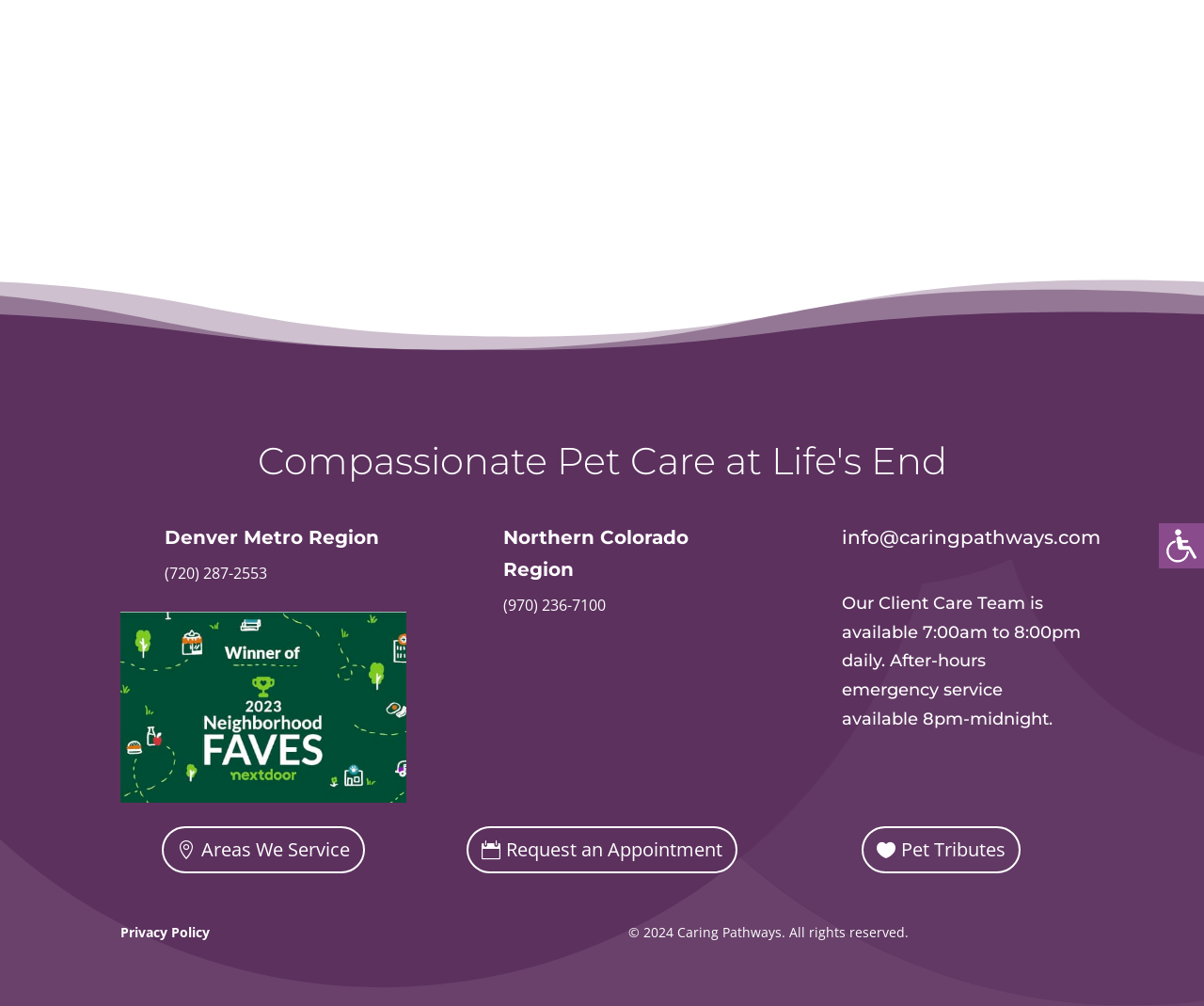Bounding box coordinates should be in the format (top-left x, top-left y, bottom-right x, bottom-right y) and all values should be floating point numbers between 0 and 1. Determine the bounding box coordinate for the UI element described as: ← Florence Marie Morris

[0.444, 0.032, 0.573, 0.054]